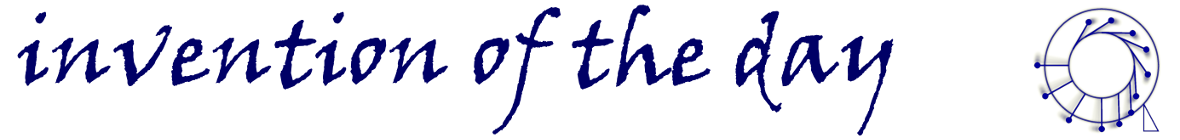Review the image closely and give a comprehensive answer to the question: What does the graphic element resemble?

The caption describes the graphic element as 'a circular design with interconnected nodes and lines', suggesting that it has a circular shape with connected components.